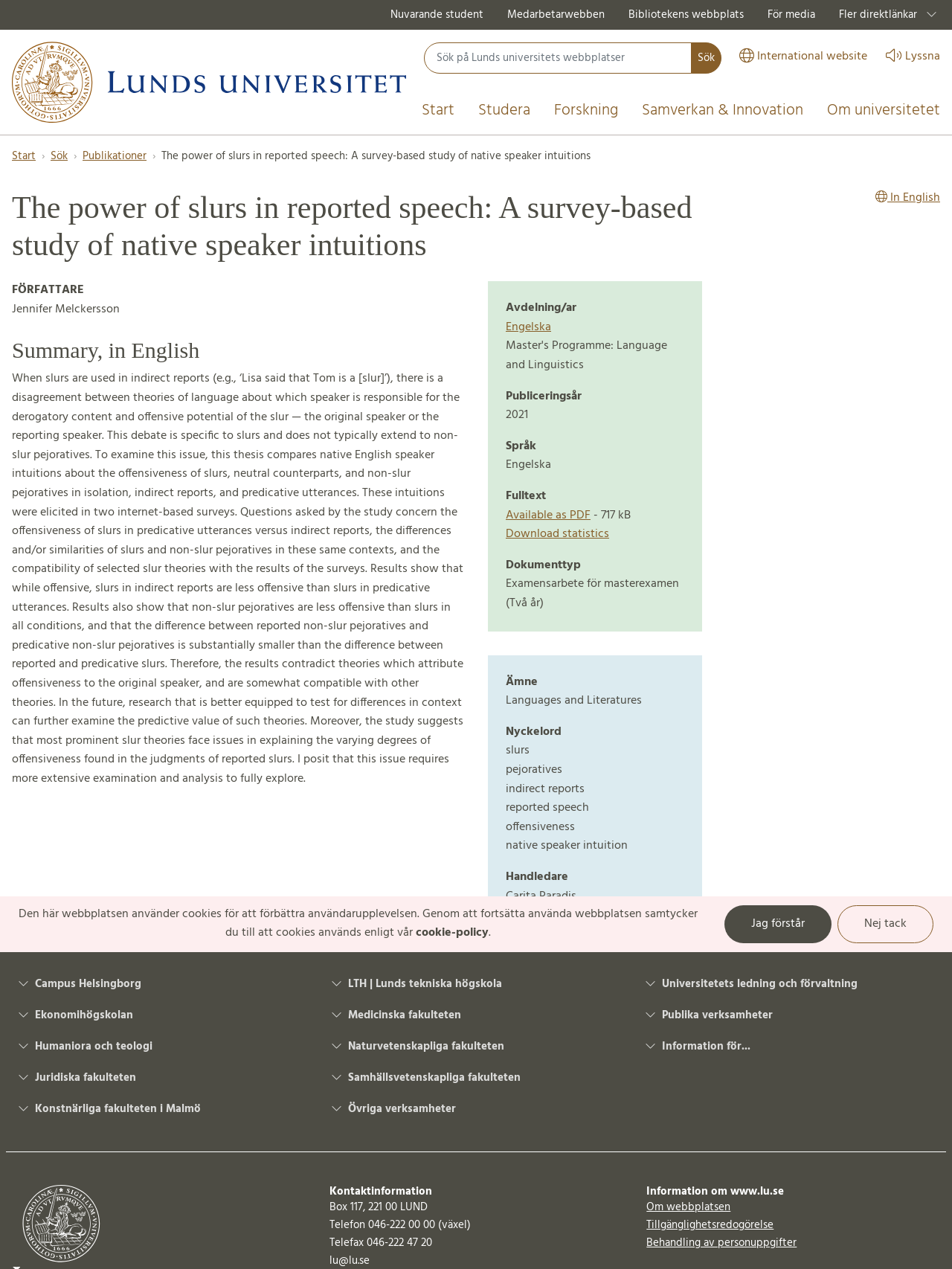Locate the bounding box coordinates of the area where you should click to accomplish the instruction: "Visit the international website".

[0.777, 0.033, 0.911, 0.058]